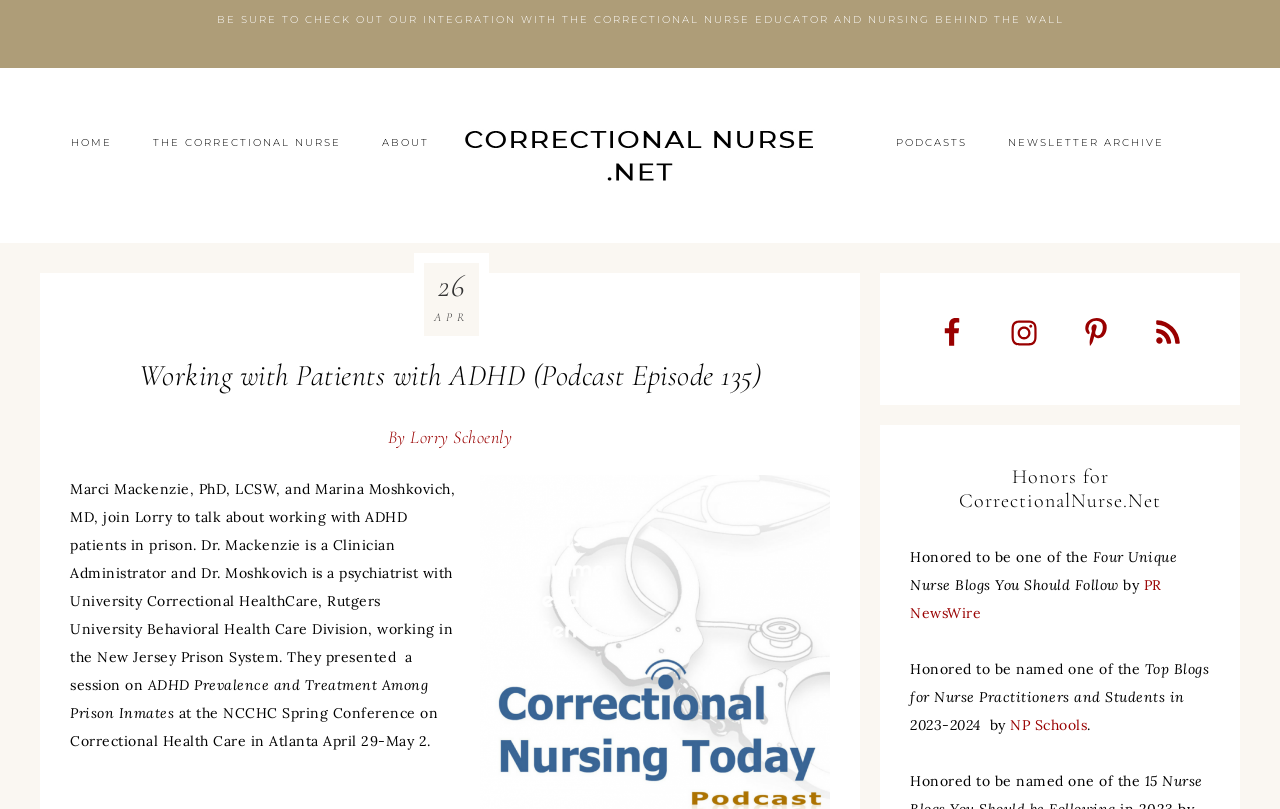Who are the guests on the podcast episode?
Refer to the screenshot and answer in one word or phrase.

Marci Mackenzie and Marina Moshkovich